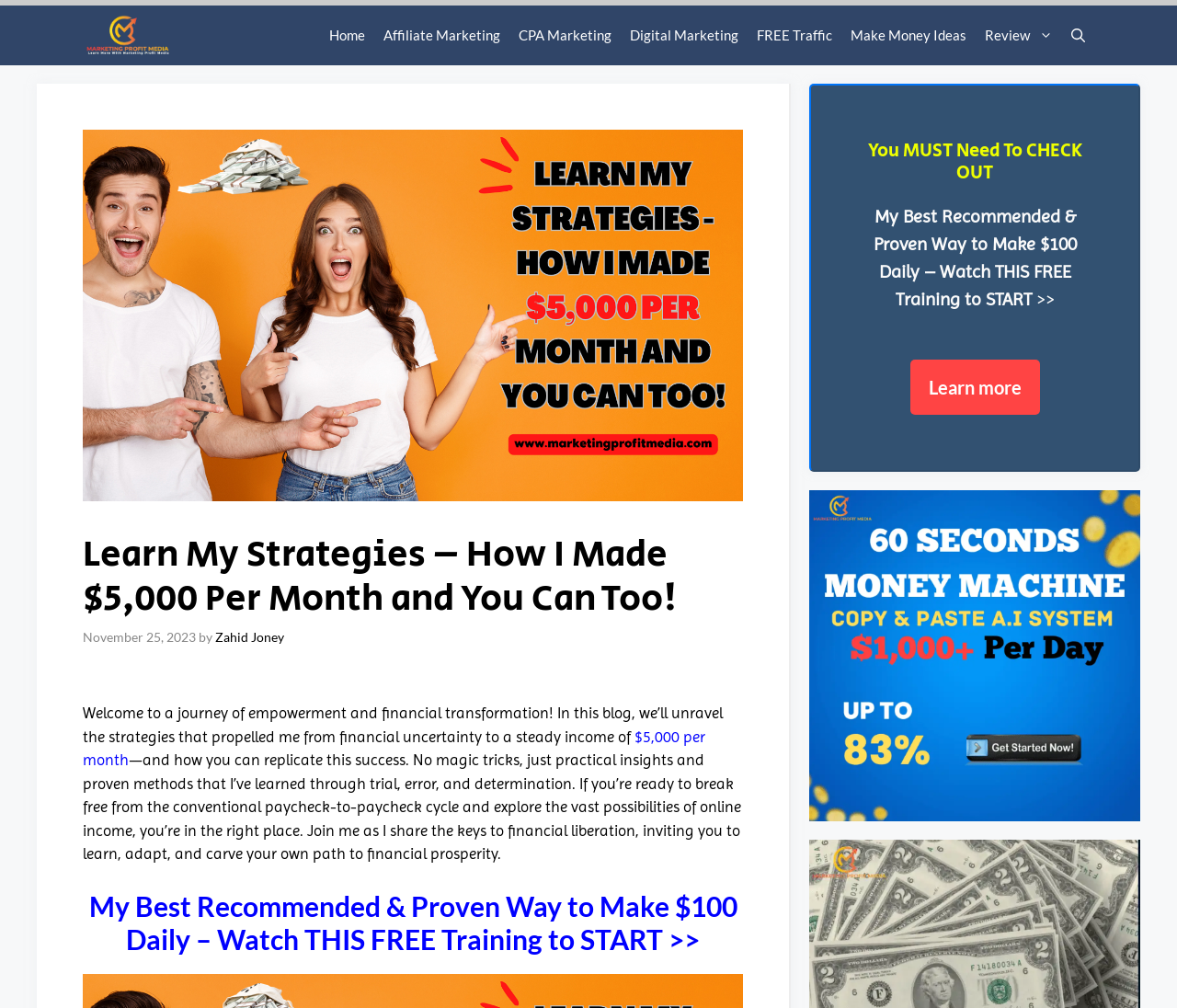Look at the image and answer the question in detail:
What is the amount of money the author makes per month?

The amount of money the author makes per month is mentioned in the introduction section of the article. It is stated that the author makes $5,000 per month.